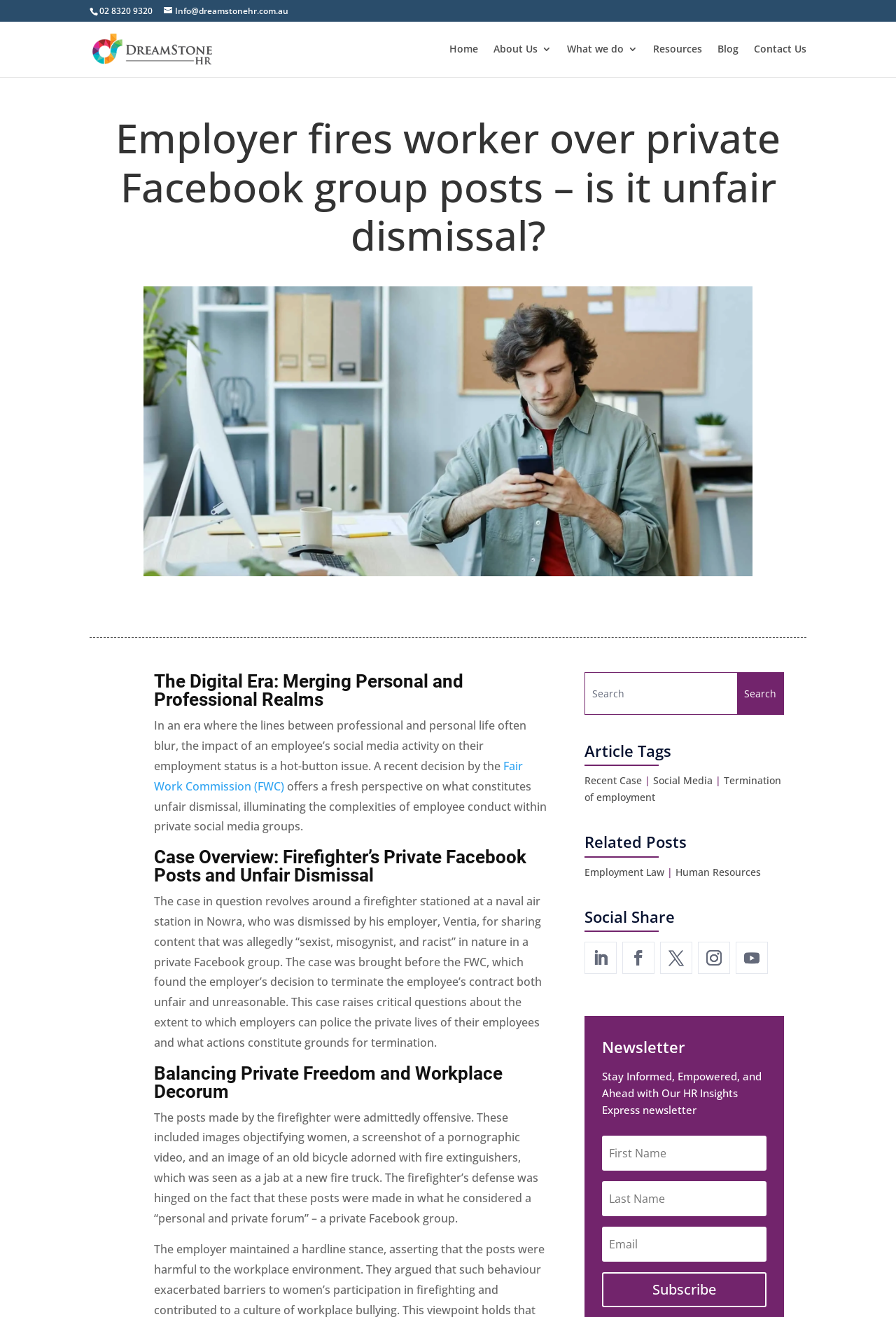Who wrote the article?
Using the image, answer in one word or phrase.

Kylie Thomas